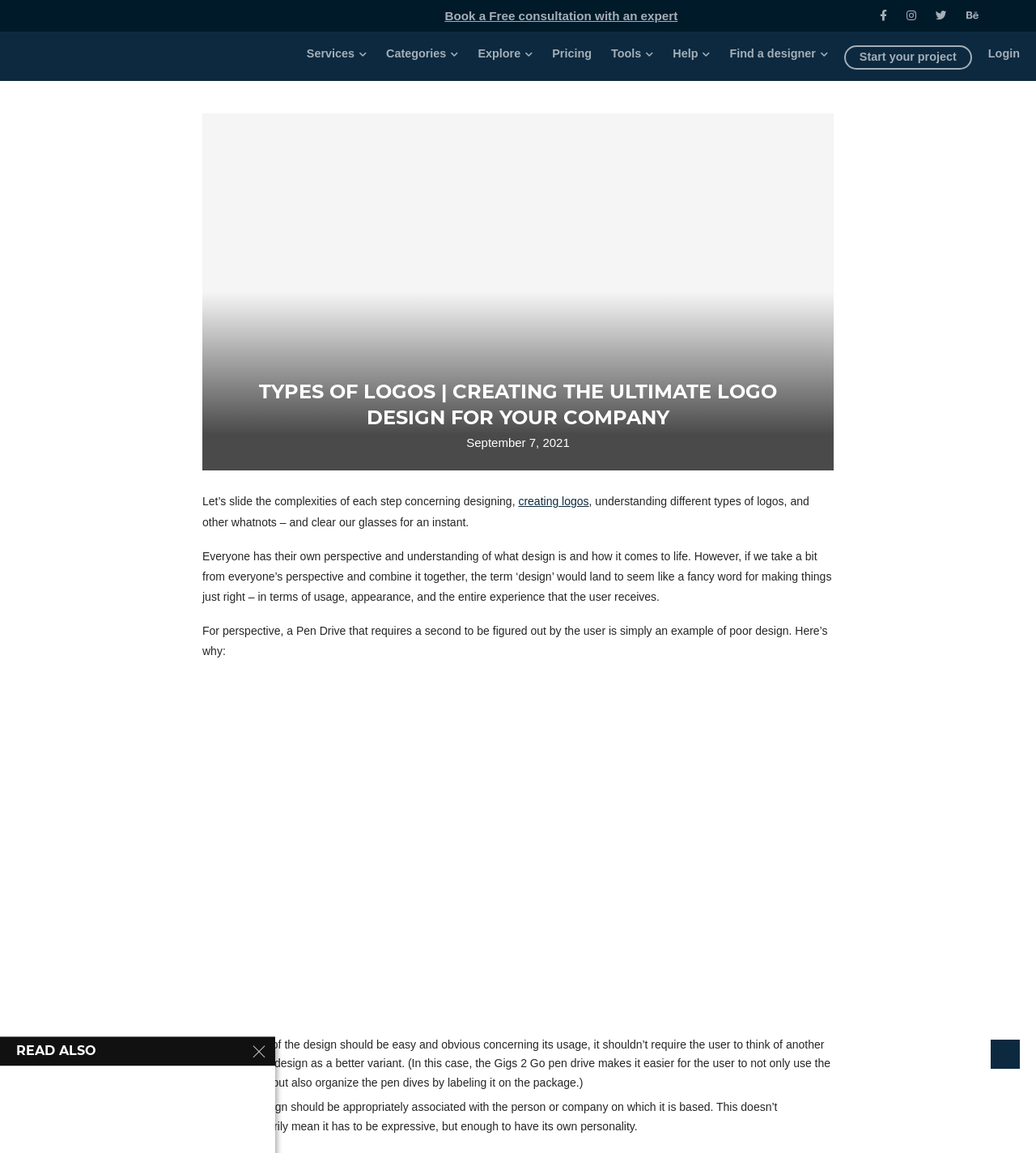Find the bounding box coordinates of the clickable area required to complete the following action: "Book a free consultation with an expert".

[0.426, 0.005, 0.657, 0.022]